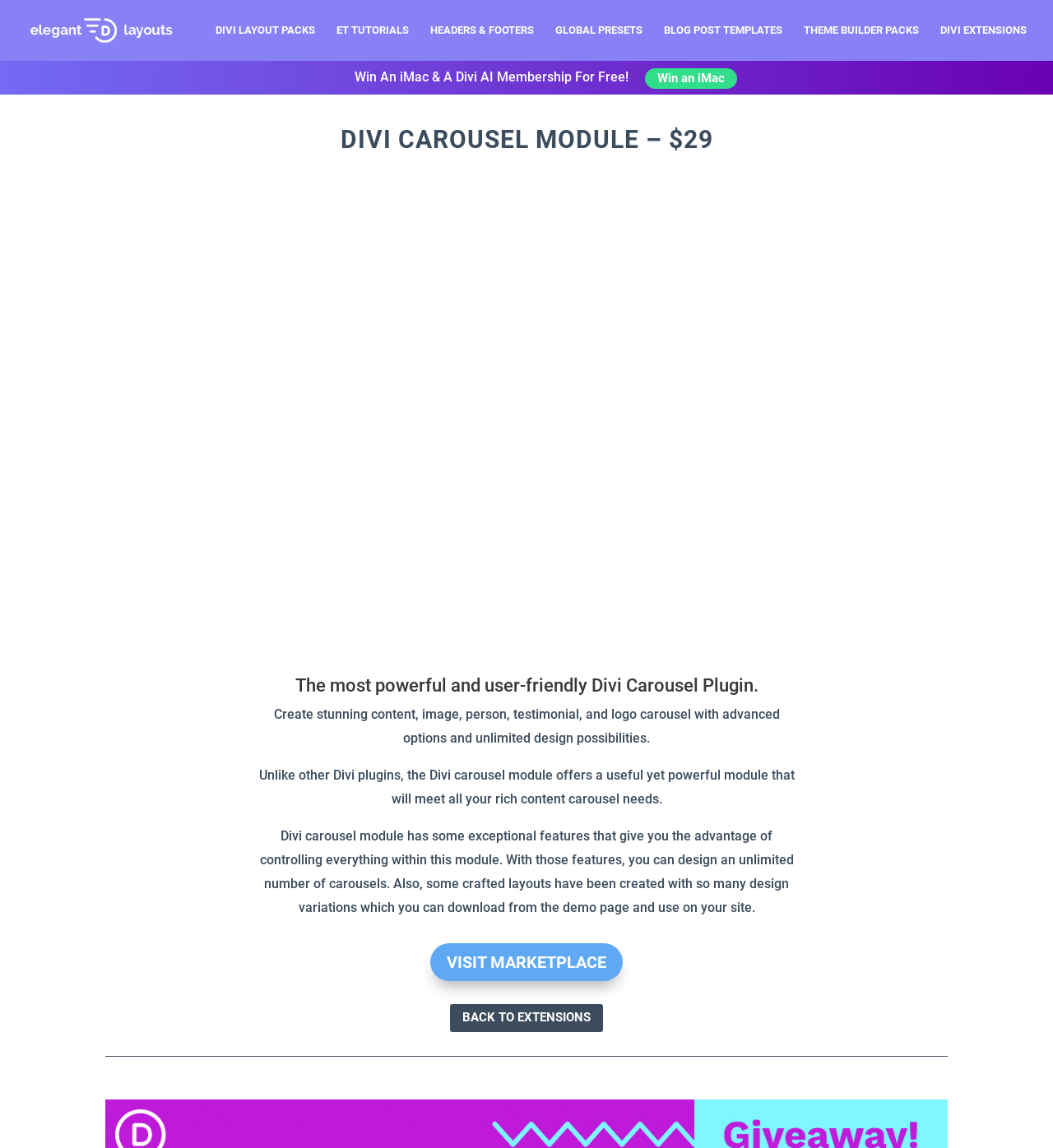Specify the bounding box coordinates of the element's region that should be clicked to achieve the following instruction: "Visit the marketplace". The bounding box coordinates consist of four float numbers between 0 and 1, in the format [left, top, right, bottom].

[0.409, 0.821, 0.591, 0.854]